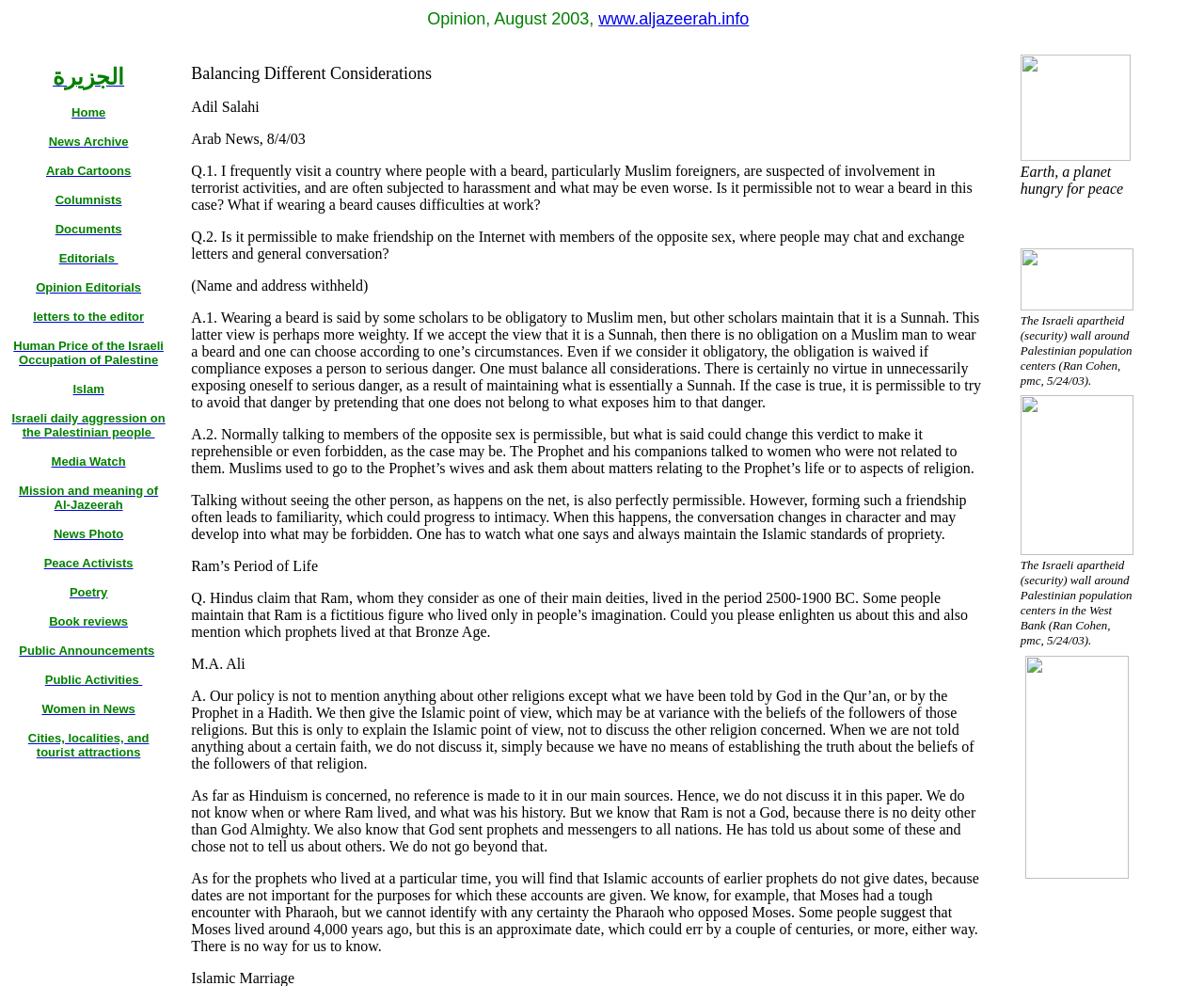Indicate the bounding box coordinates of the clickable region to achieve the following instruction: "Click the 'Uncategorized' link."

None